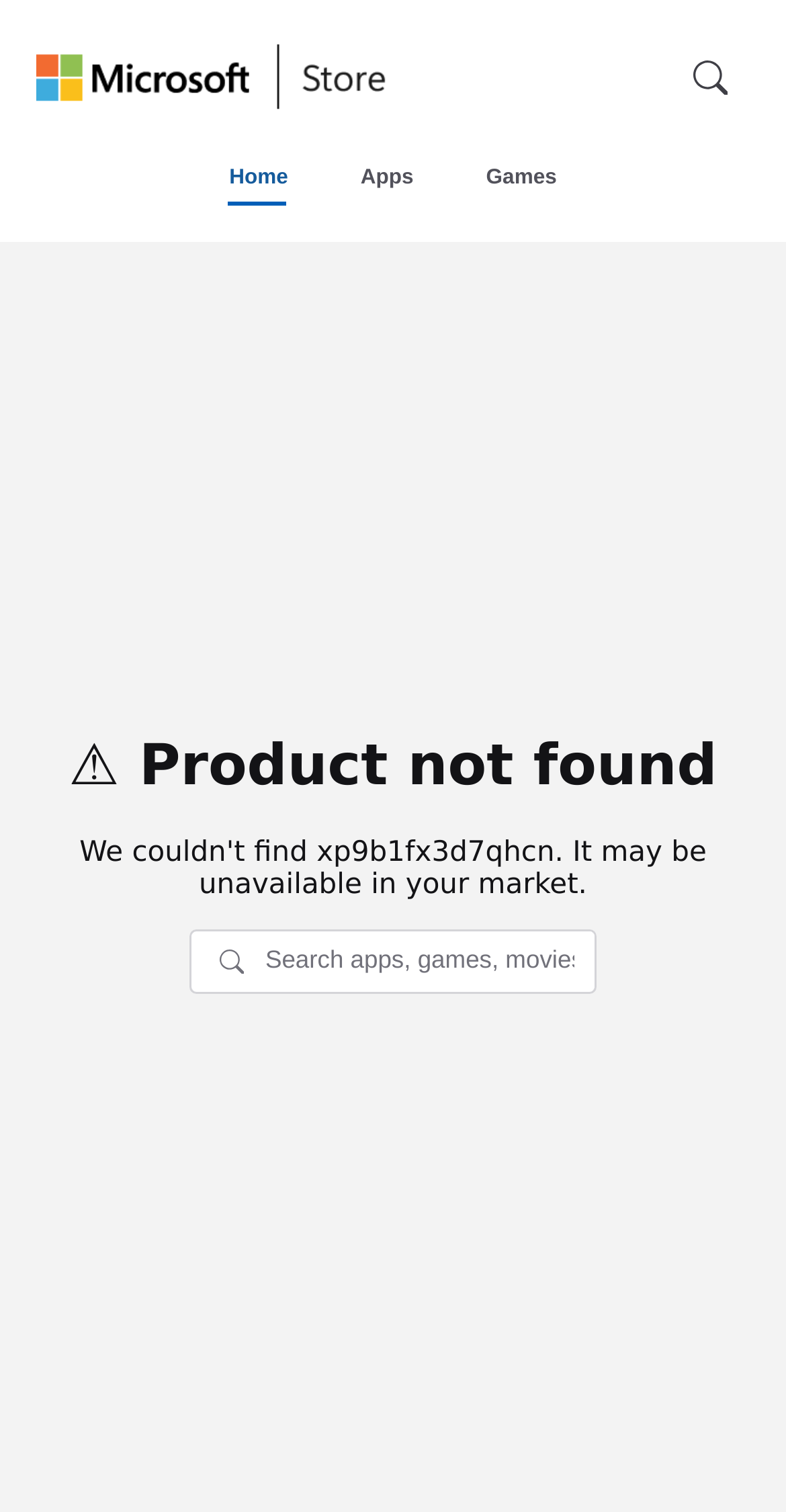What type of products can be found on this website?
Based on the image, answer the question with as much detail as possible.

Based on the links in the navigation section, such as 'Home', 'Apps', and 'Games', it appears that this website is a store where users can find and download apps and games for their Windows devices.